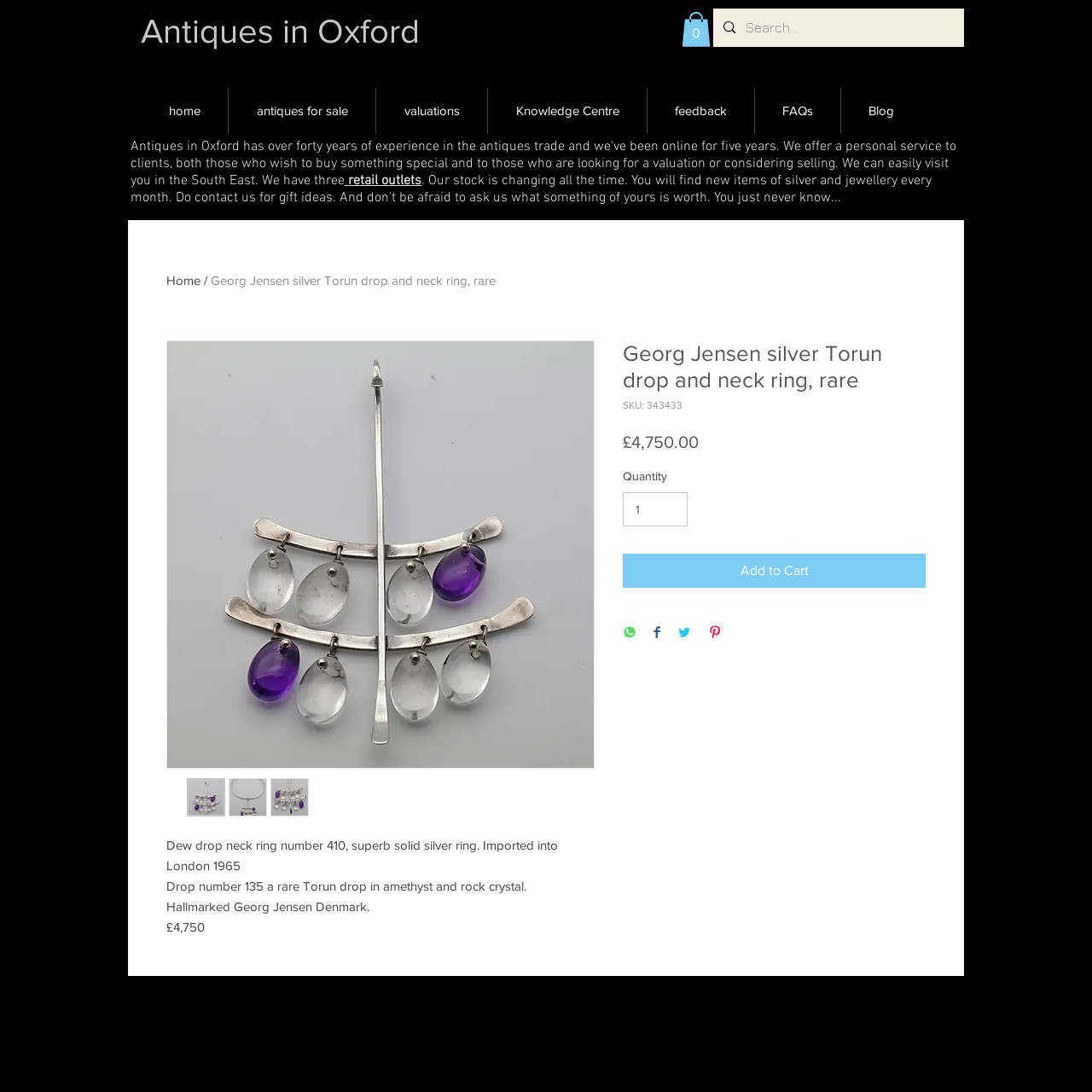Please determine the bounding box coordinates of the section I need to click to accomplish this instruction: "View 'Recent Posts'".

None